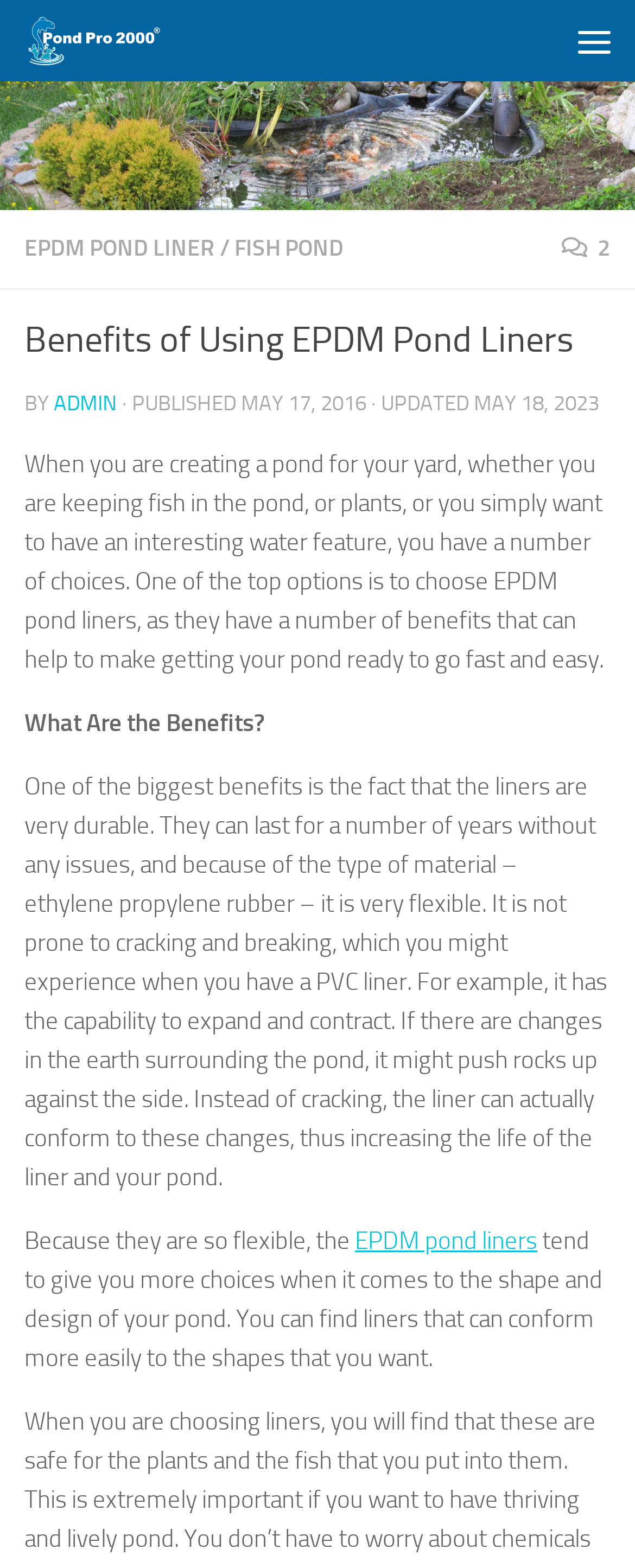Find the bounding box coordinates of the element you need to click on to perform this action: 'Click the 'EPDM POND LINER' link'. The coordinates should be represented by four float values between 0 and 1, in the format [left, top, right, bottom].

[0.038, 0.15, 0.338, 0.167]